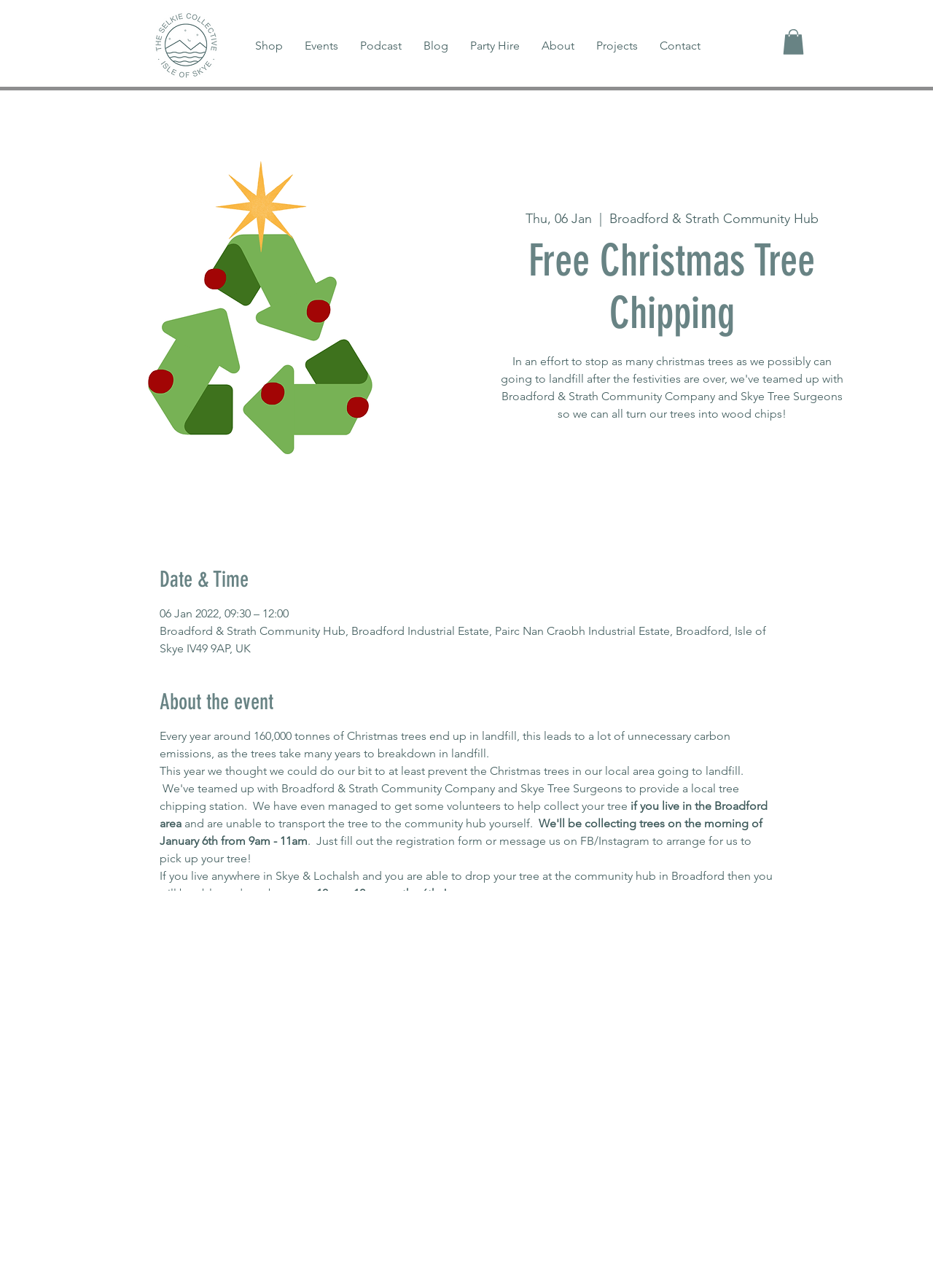Please look at the image and answer the question with a detailed explanation: What is the purpose of the wood chips?

As stated on the webpage, the wood chips from the Christmas tree chipping event will be used to make paths for the local forest school, Corry Capers.